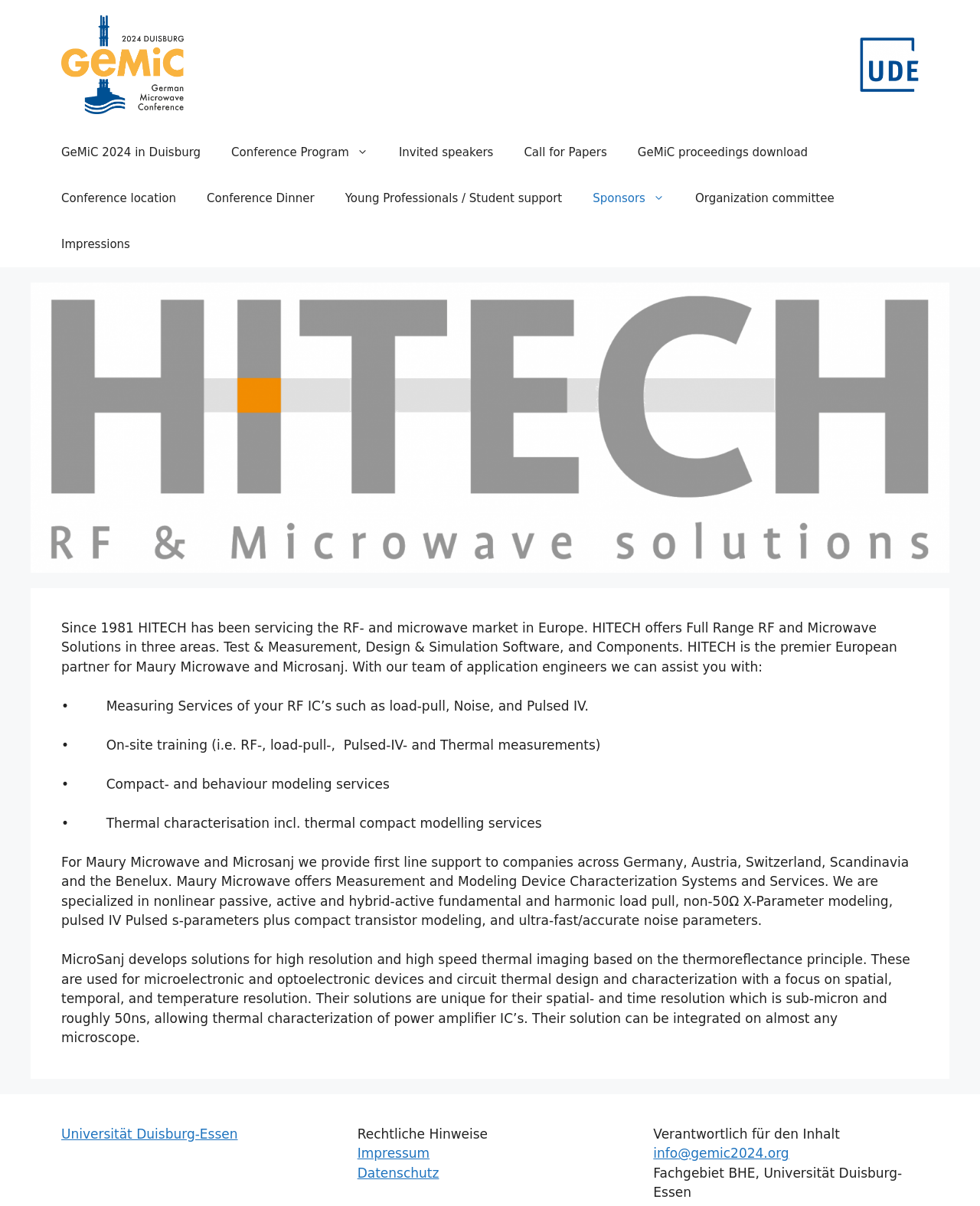What is HITECH's area of expertise?
Provide an in-depth and detailed answer to the question.

According to the main content section, HITECH has been servicing the RF- and microwave market in Europe since 1981, offering full range RF and microwave solutions in three areas: Test & Measurement, Design & Simulation Software, and Components.